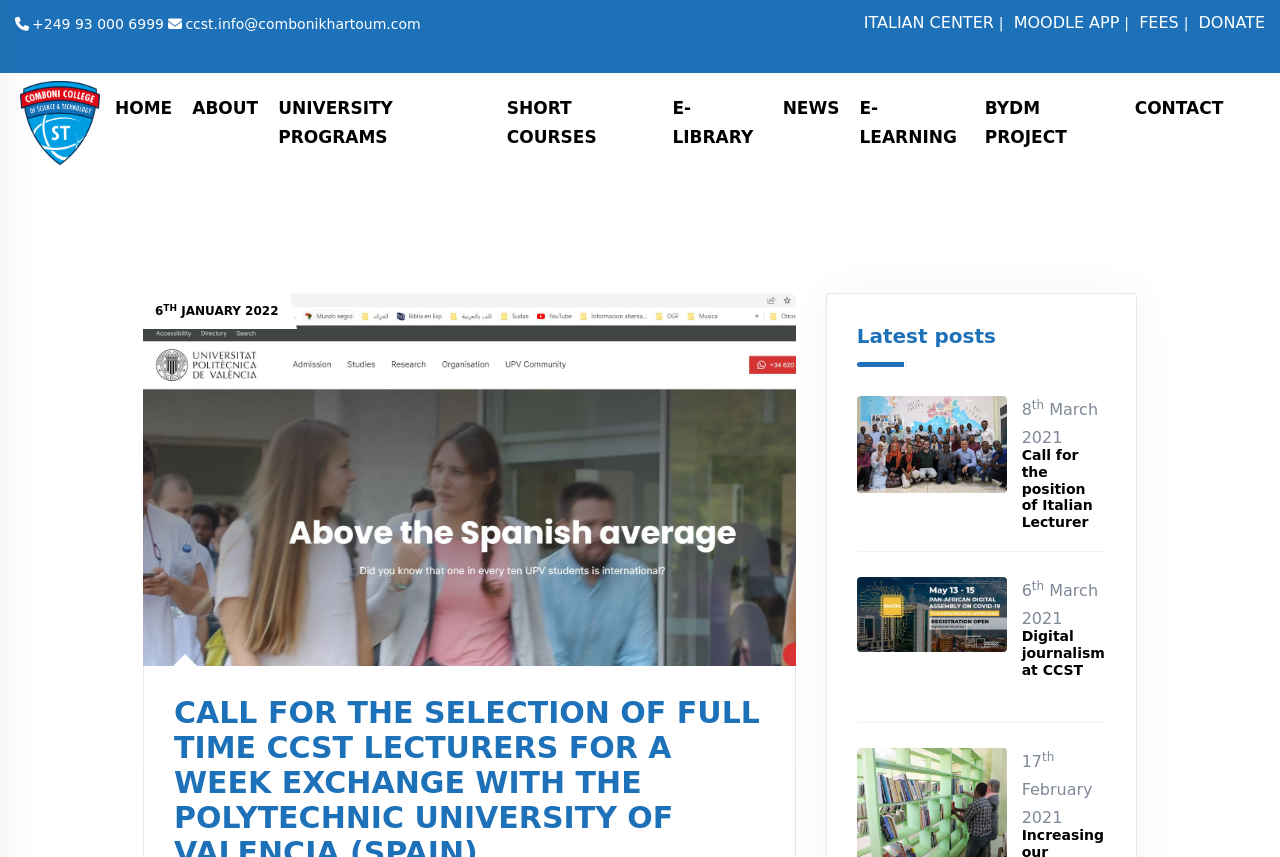Present a detailed account of what is displayed on the webpage.

The webpage is about Comboni College of Science and Technology, an international educational community. At the top left corner, there is a college logo and a navigation menu with links to "HOME", "ABOUT", "UNIVERSITY PROGRAMS", and other pages. Below the navigation menu, there is a section with contact information, including a phone number and an email address. 

To the right of the contact information, there are several links to external resources, including "ITALIAN CENTER", "MOODLE APP", "FEES", and "DONATE". 

In the main content area, there is a section with a heading "Latest posts". Below this heading, there are several news articles or posts, each with a title, a date, and an image. The posts are arranged in a vertical list, with the most recent one at the top. The titles of the posts include "Congress", "Call for the position of Italian Lecturer", "التجميع الرقمي الإفريقي حول CoVID-19", and "Digital journalism at CCST". Each post has a date, ranging from January 2022 to February 2021.